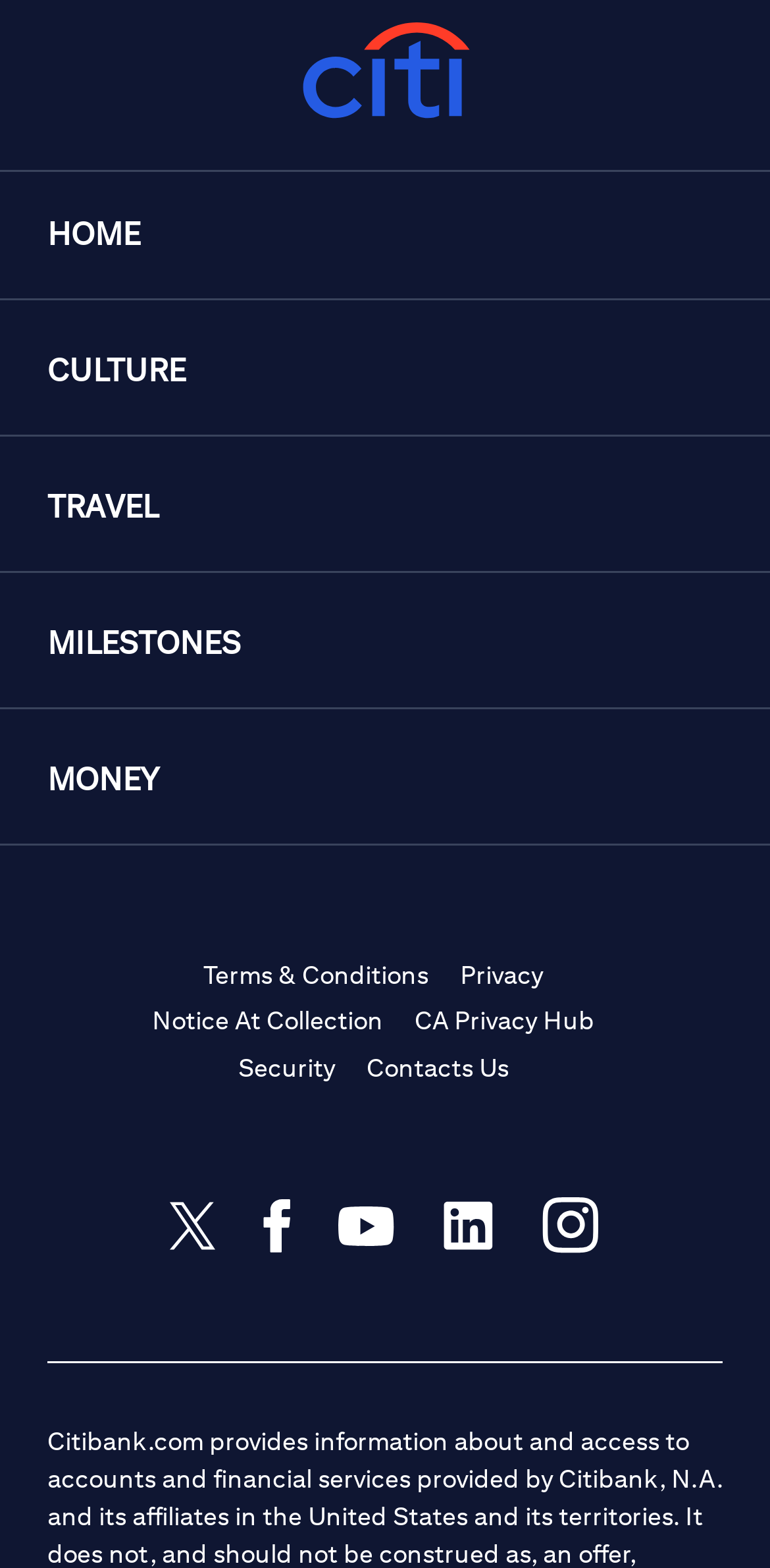Bounding box coordinates must be specified in the format (top-left x, top-left y, bottom-right x, bottom-right y). All values should be floating point numbers between 0 and 1. What are the bounding box coordinates of the UI element described as: aria-label="w-googleplus"

None